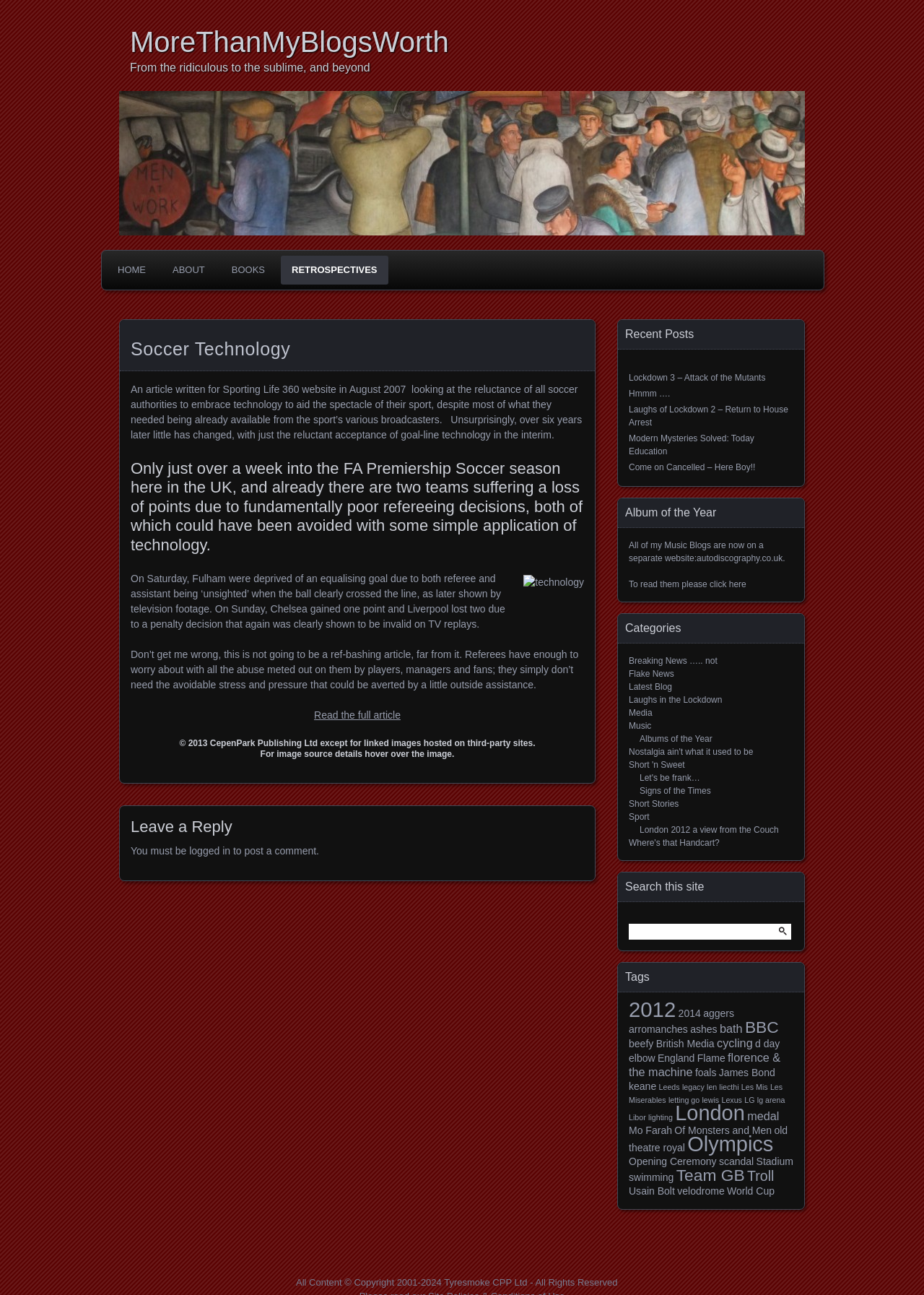Find the bounding box coordinates of the element I should click to carry out the following instruction: "Search for something".

[0.68, 0.705, 0.859, 0.726]